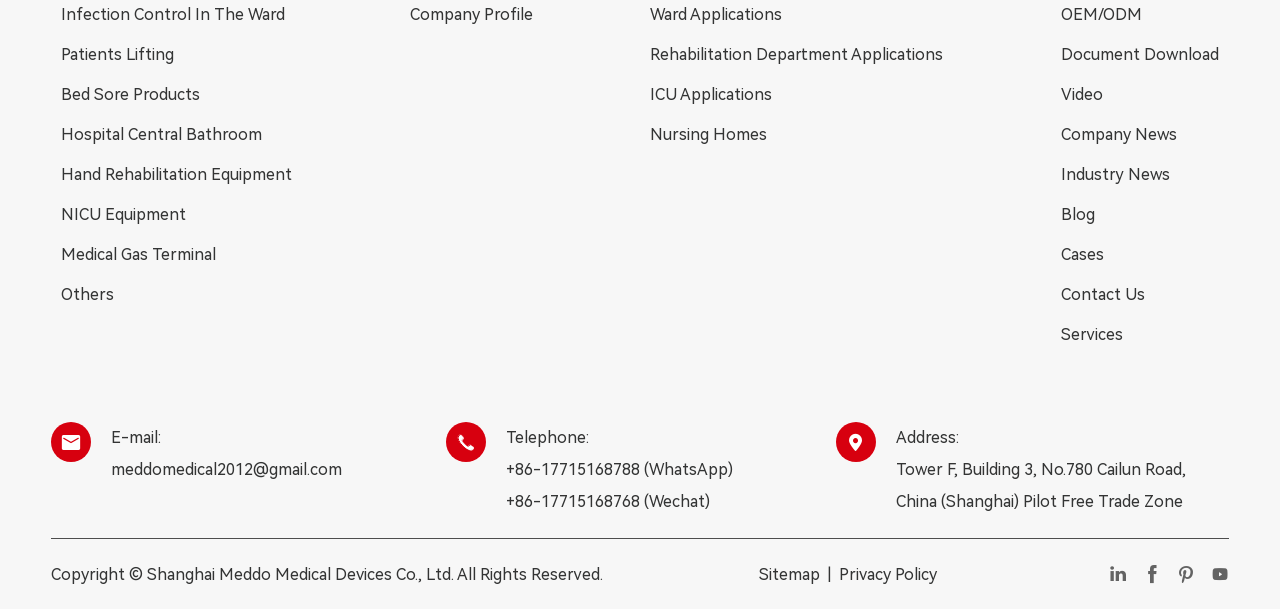Please find the bounding box coordinates for the clickable element needed to perform this instruction: "Visit Company Profile".

[0.32, 0.004, 0.416, 0.045]